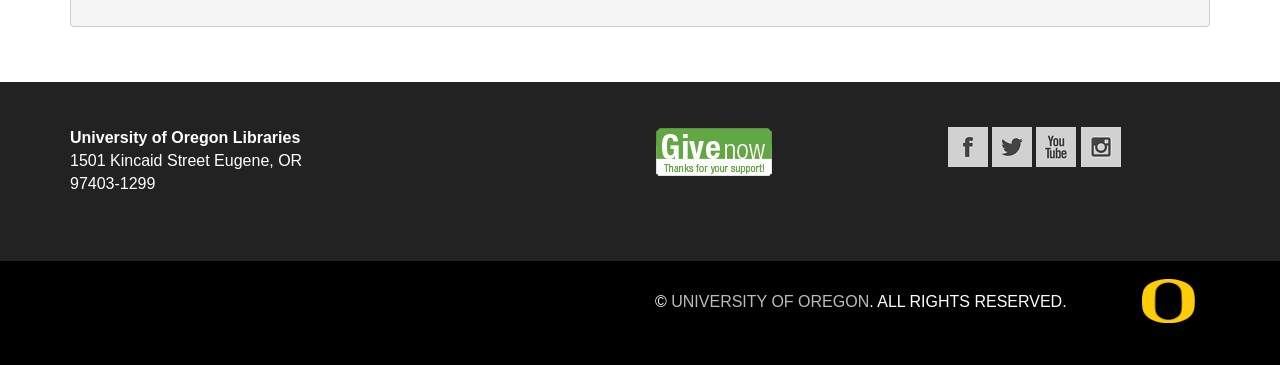How many social media links are present on the webpage?
Carefully analyze the image and provide a detailed answer to the question.

The social media links are present on the top-right corner of the webpage, and they are 'Give now', 'Facebook', 'Twitter', 'YouTube Channel', and 'Instagram'. There are 5 social media links in total.